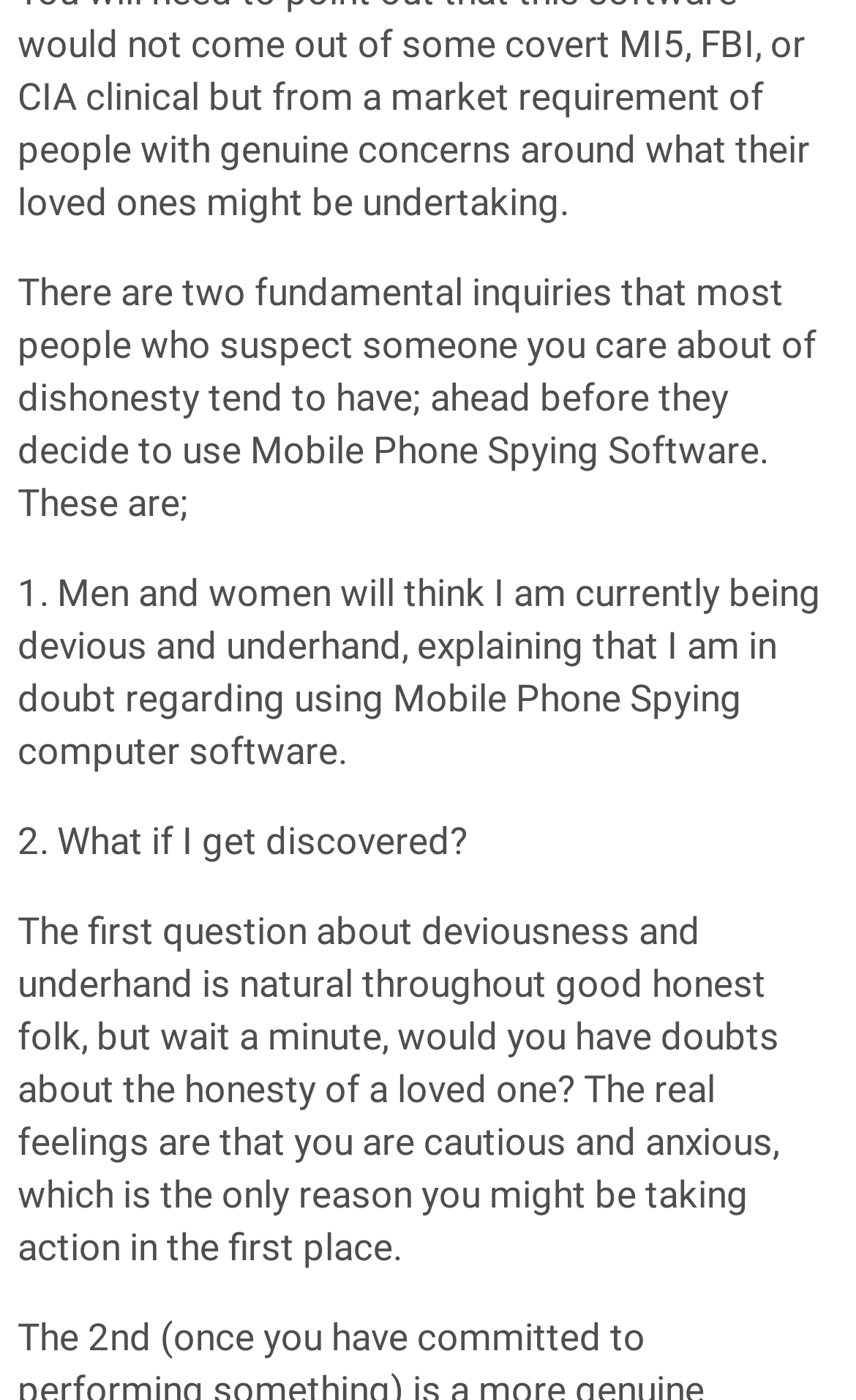Please identify the bounding box coordinates of the element I should click to complete this instruction: 'Read the previous post'. The coordinates should be given as four float numbers between 0 and 1, like this: [left, top, right, bottom].

[0.021, 0.453, 0.177, 0.478]